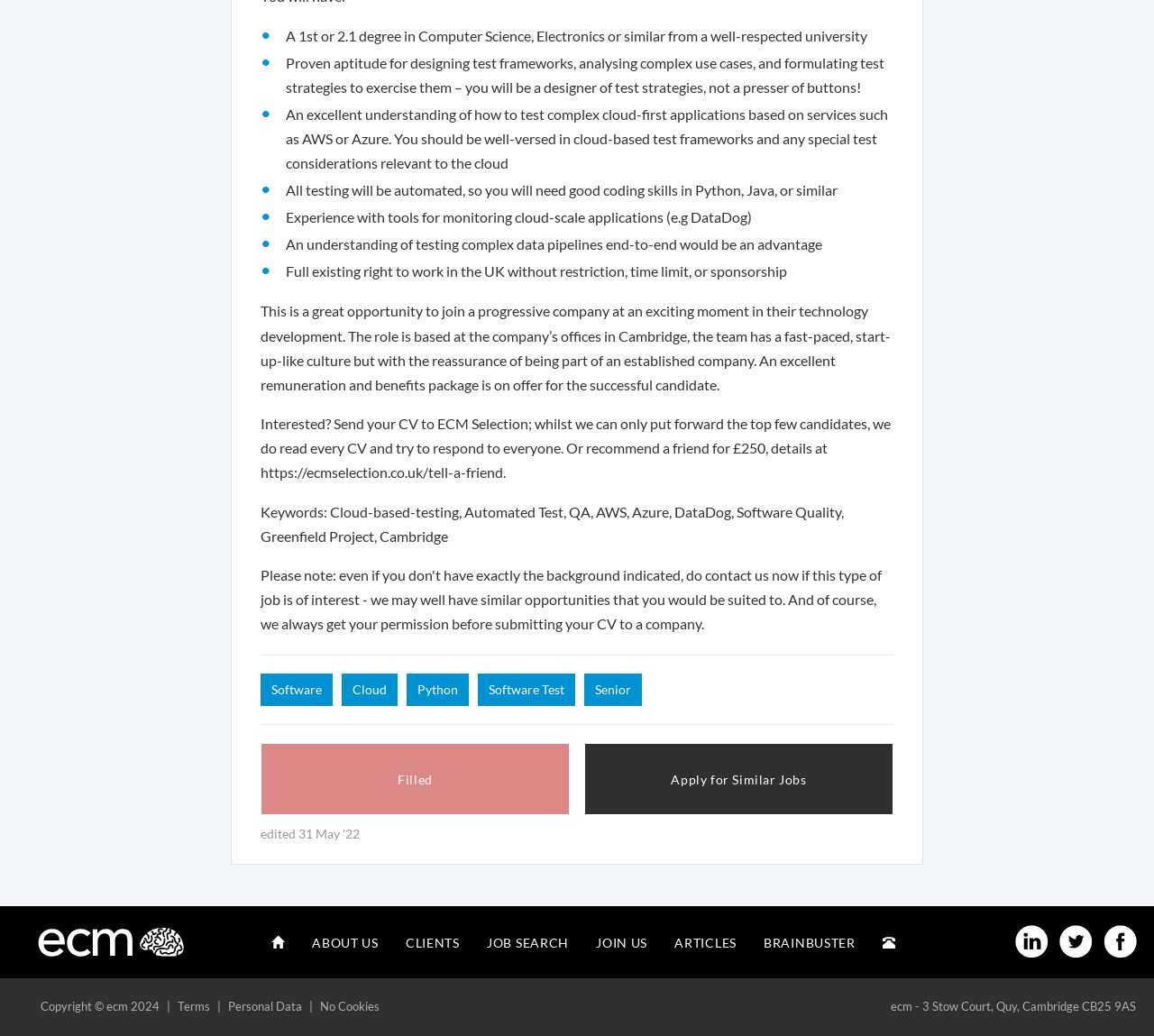Locate the bounding box coordinates of the clickable area to execute the instruction: "Click the 'Contact' link". Provide the coordinates as four float numbers between 0 and 1, represented as [left, top, right, bottom].

[0.753, 0.888, 0.788, 0.932]